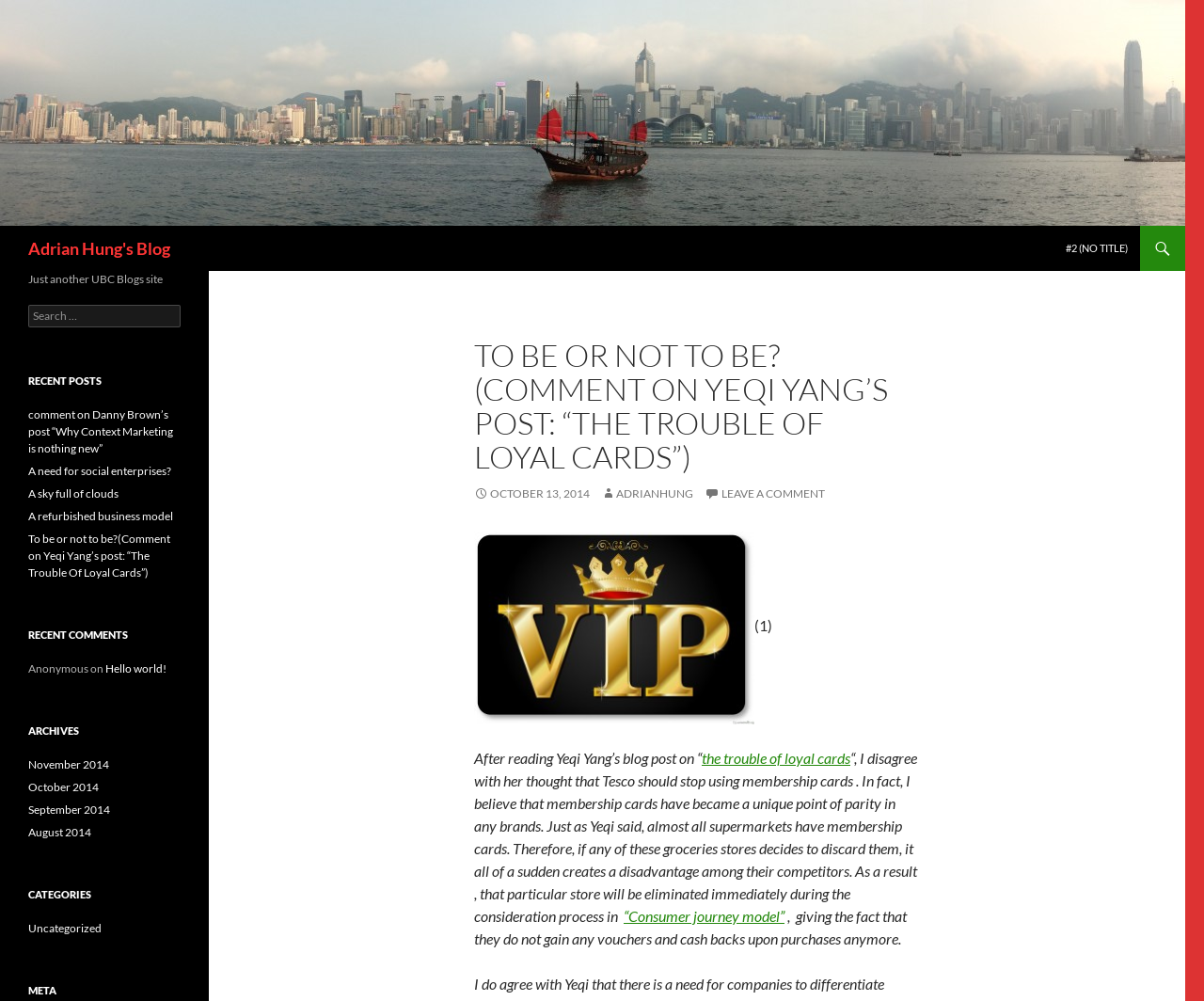What is the name of the blog? Refer to the image and provide a one-word or short phrase answer.

Adrian Hung's Blog